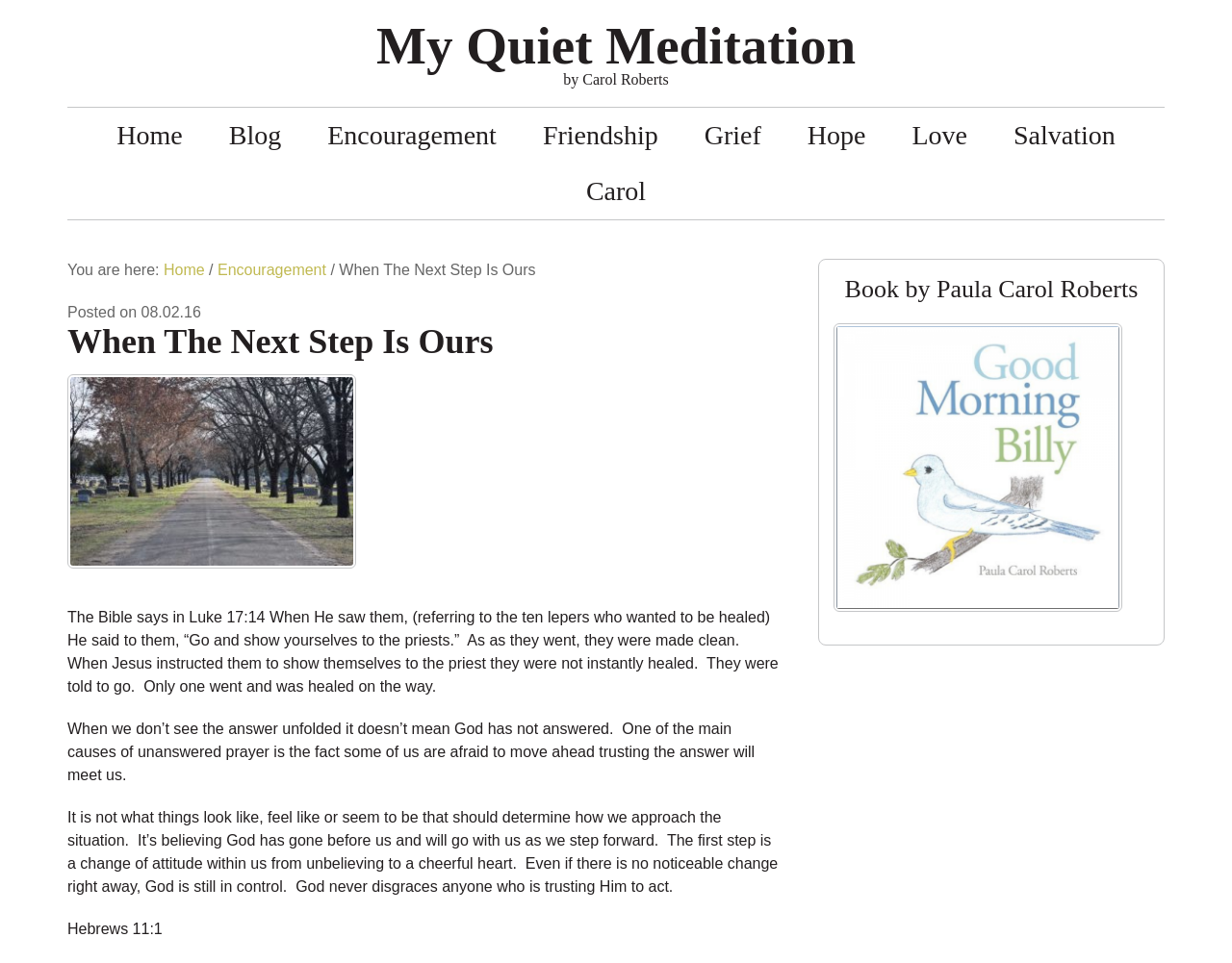Respond to the question below with a concise word or phrase:
What is the name of the author of the blog post?

Carol Roberts